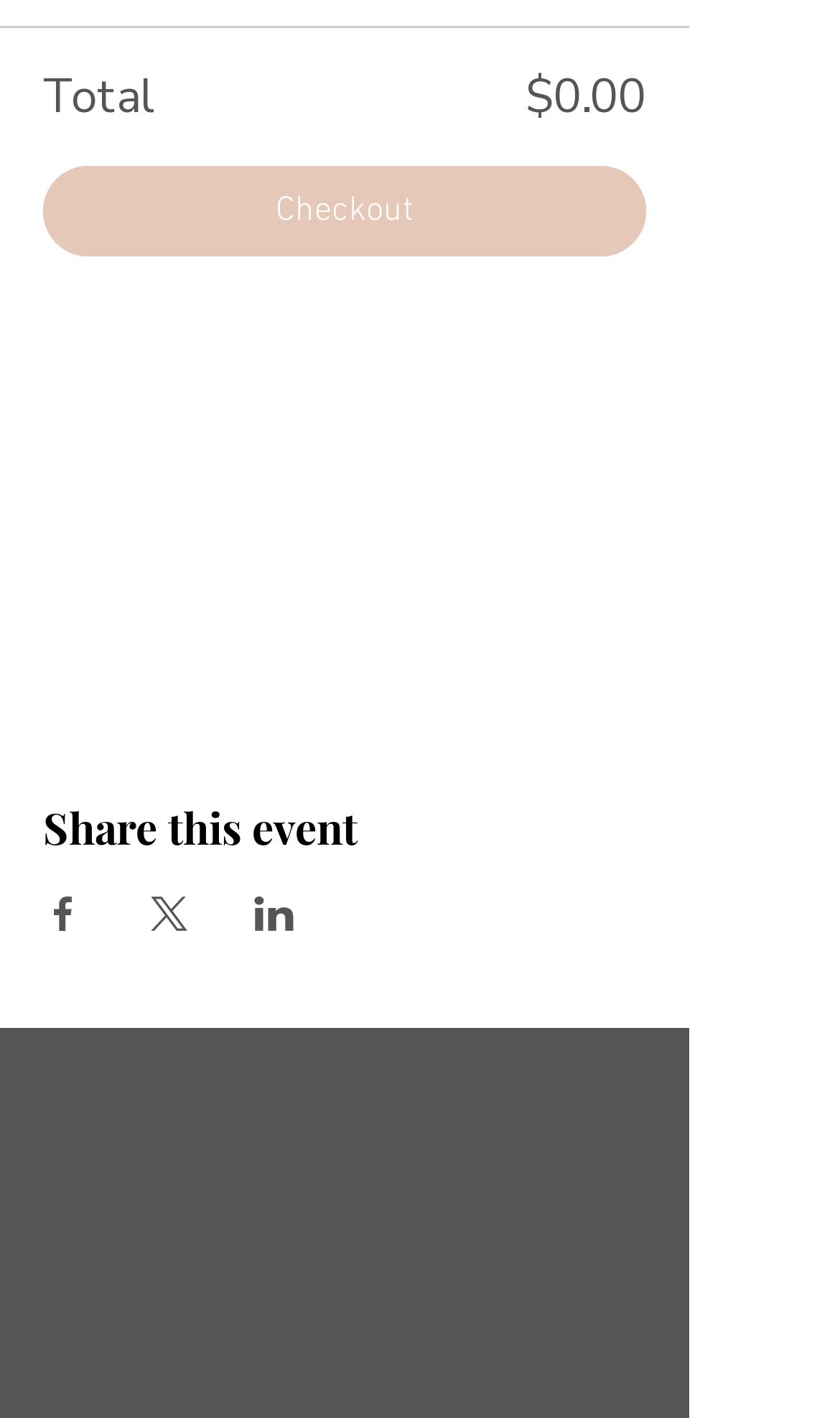Identify the bounding box coordinates necessary to click and complete the given instruction: "Click the Checkout button".

[0.051, 0.117, 0.769, 0.181]